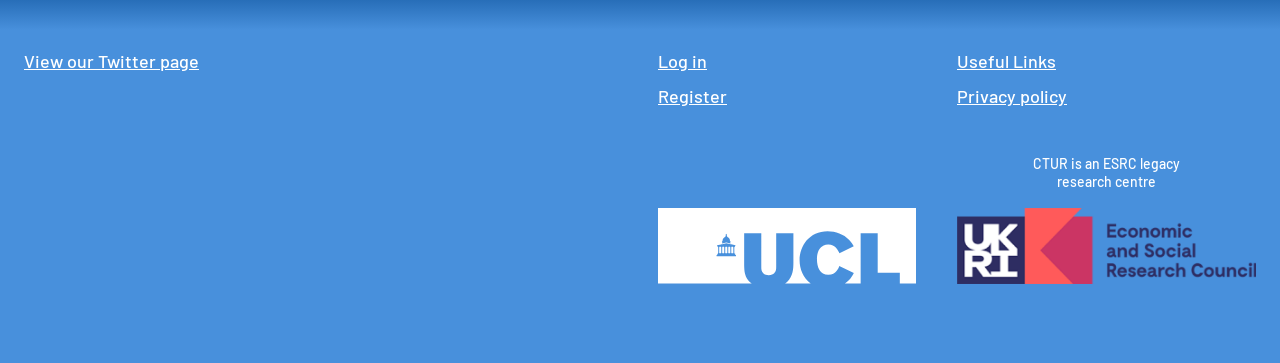Identify the coordinates of the bounding box for the element described below: "Register". Return the coordinates as four float numbers between 0 and 1: [left, top, right, bottom].

[0.514, 0.218, 0.568, 0.311]